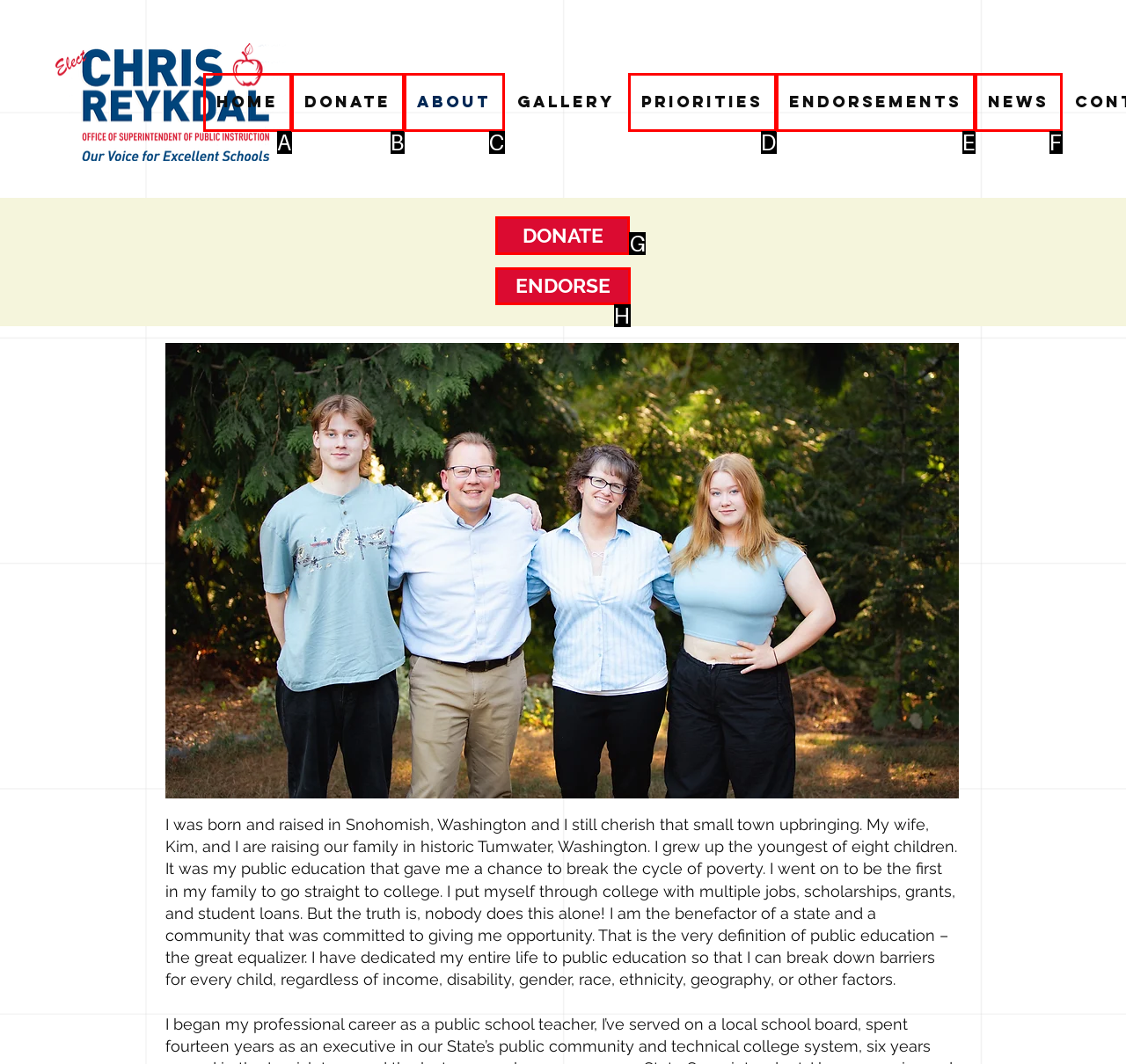Select the HTML element to finish the task: Donate to Chris Reykdal Reply with the letter of the correct option.

G